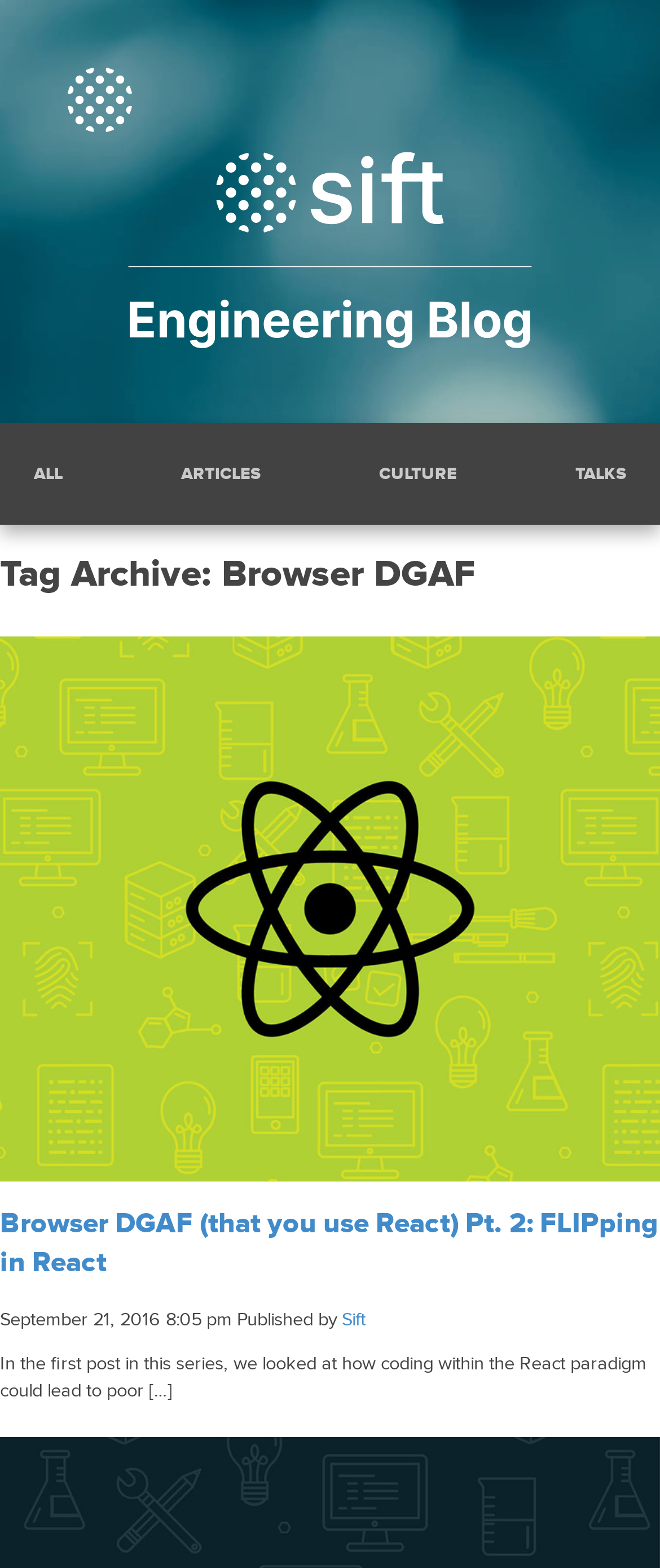Given the element description: "Sift Engineering Blog Home", predict the bounding box coordinates of the UI element it refers to, using four float numbers between 0 and 1, i.e., [left, top, right, bottom].

[0.179, 0.086, 0.821, 0.231]